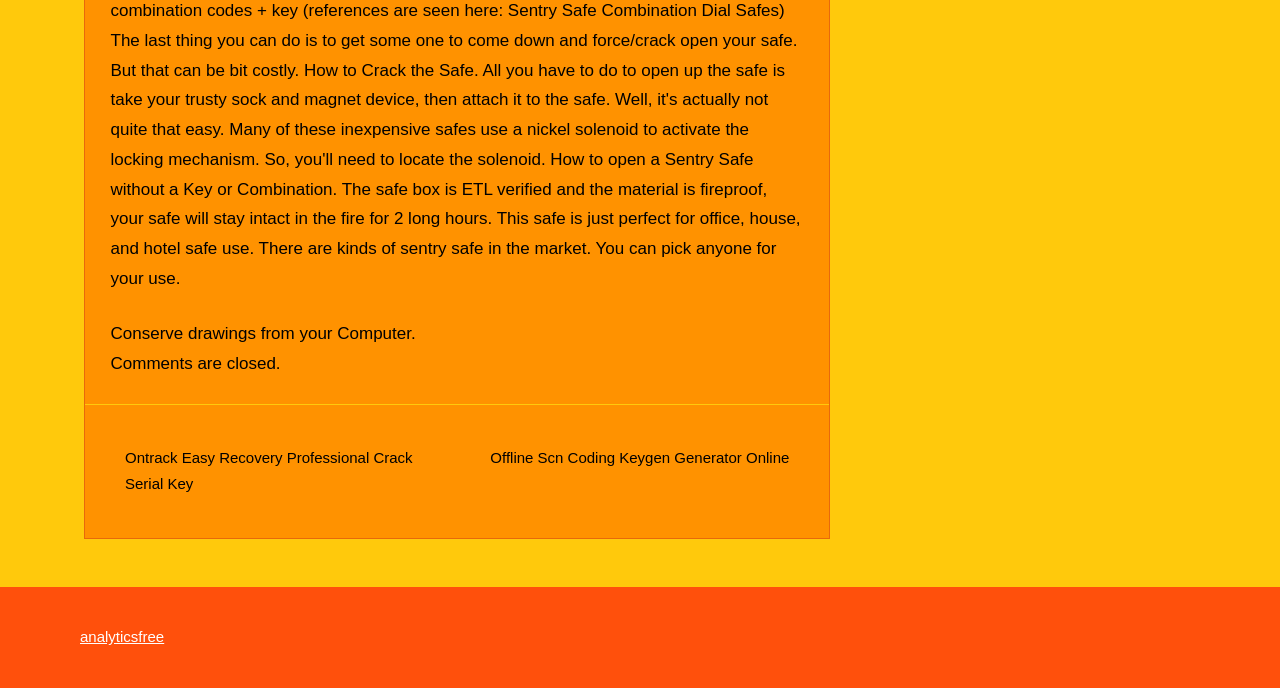Please respond to the question with a concise word or phrase:
What is the name of the analytics tool used on this webpage?

analyticsfree